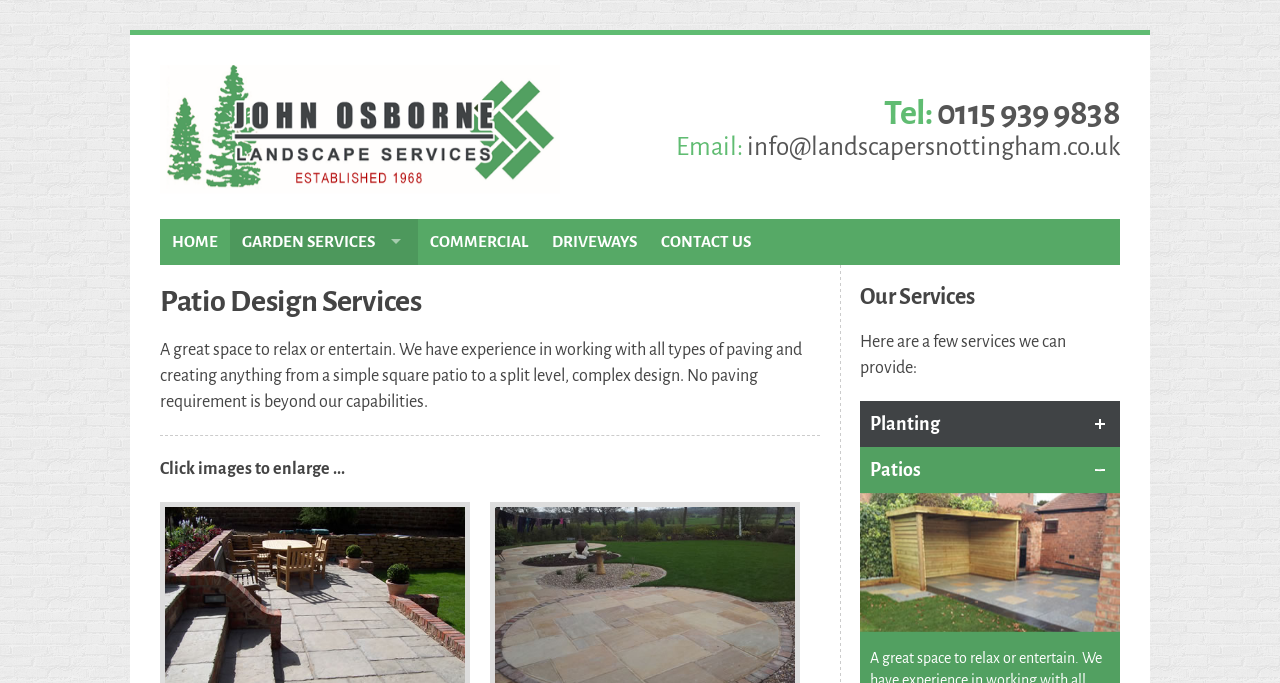What is one of the services provided by the landscaper?
Respond to the question with a well-detailed and thorough answer.

I found the service by looking at the static text element that says 'Here are a few services we can provide:' and the adjacent static text element that lists the services, including 'Planting'.